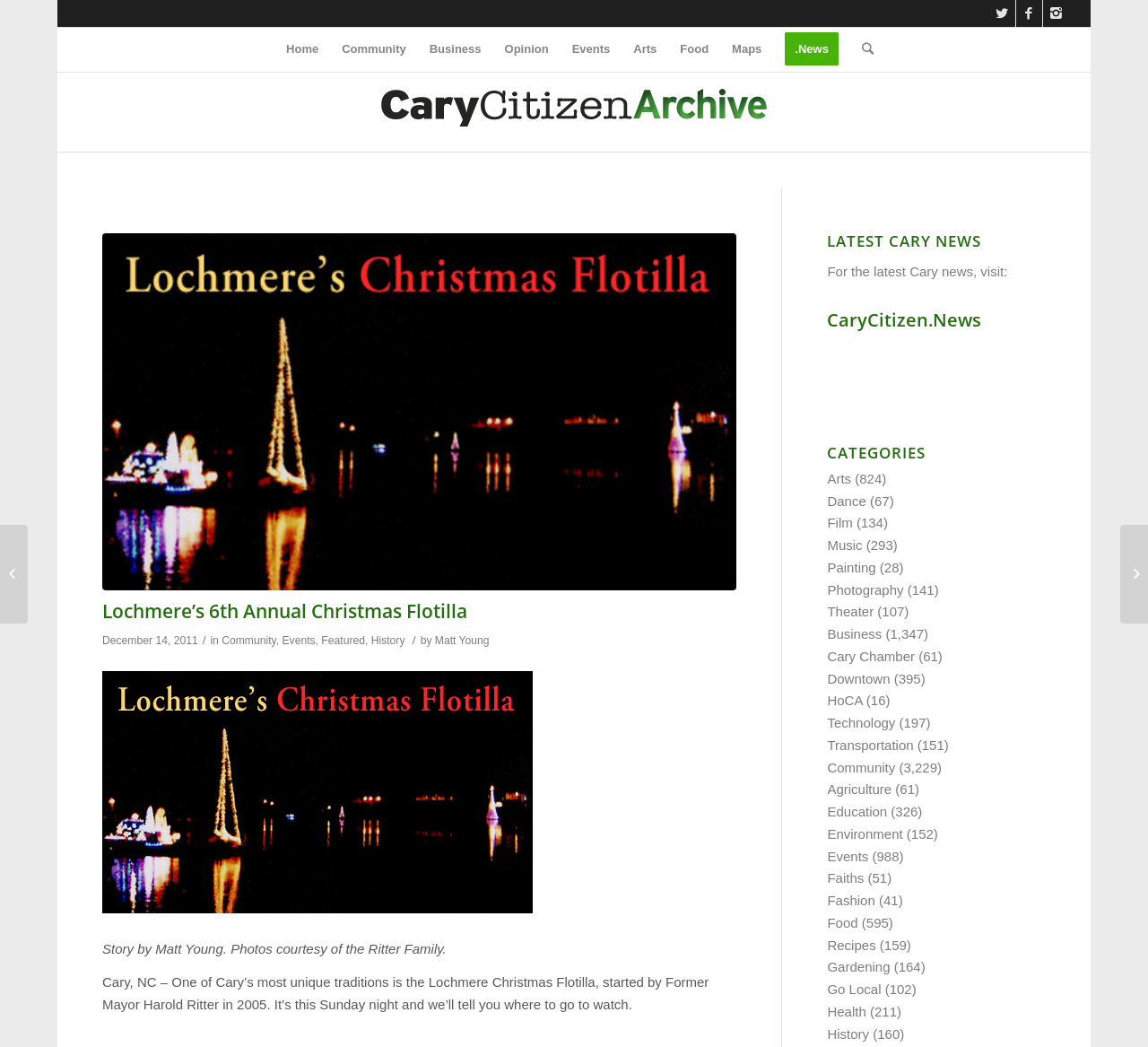Please locate the bounding box coordinates of the element that needs to be clicked to achieve the following instruction: "Explore the Arts category". The coordinates should be four float numbers between 0 and 1, i.e., [left, top, right, bottom].

[0.721, 0.45, 0.741, 0.464]